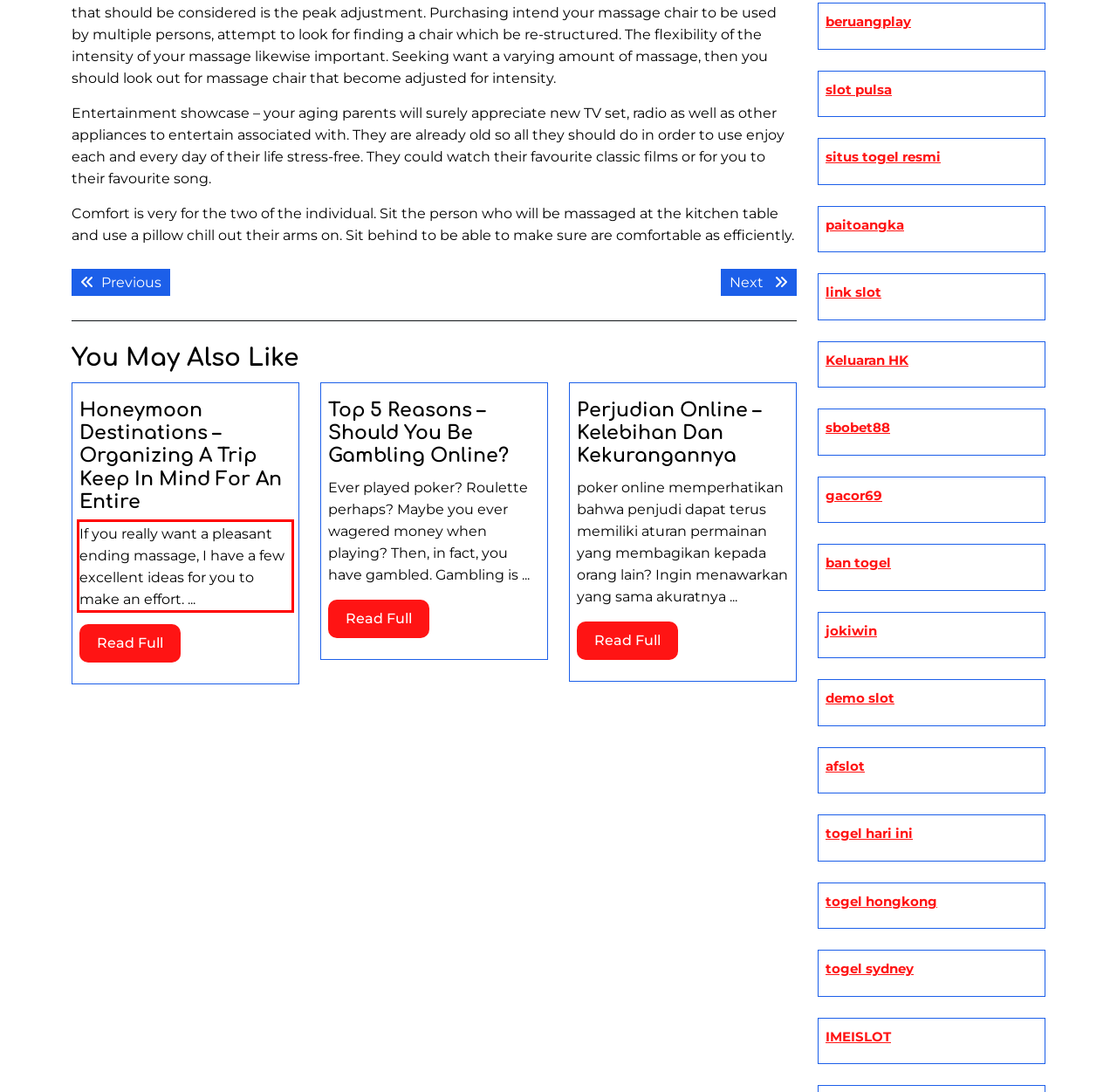Analyze the screenshot of the webpage that features a red bounding box and recognize the text content enclosed within this red bounding box.

If you really want a pleasant ending massage, I have a few excellent ideas for you to make an effort. ...